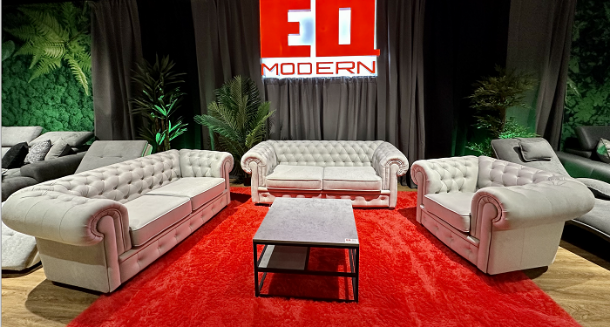What is the purpose of the lush greenery in the backdrop?
Carefully examine the image and provide a detailed answer to the question.

The caption states that the backdrop adorned with lush greenery provides a touch of nature, which suggests that its purpose is to bring a sense of natural ambiance to the modern living room setting.